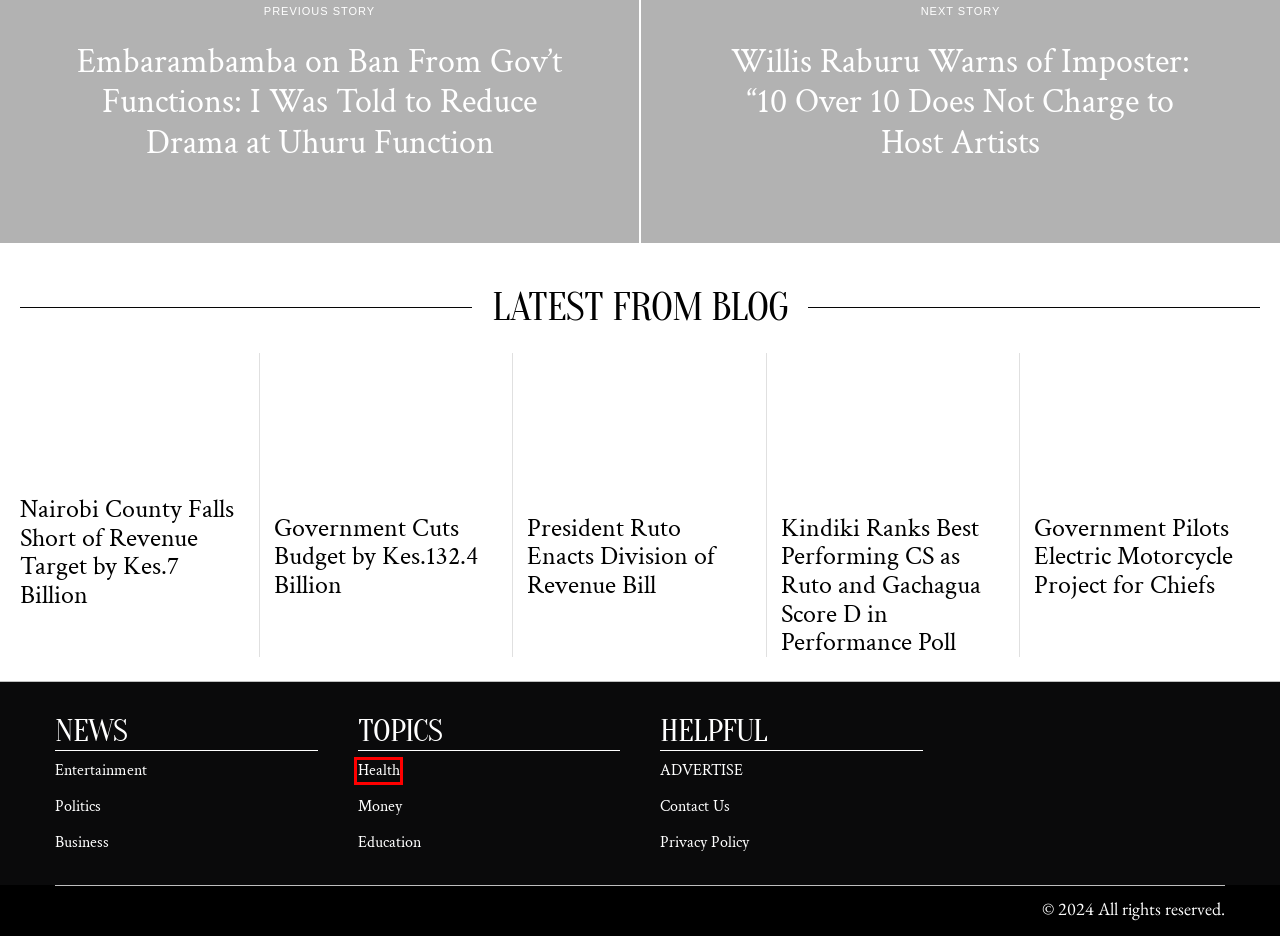Review the screenshot of a webpage containing a red bounding box around an element. Select the description that best matches the new webpage after clicking the highlighted element. The options are:
A. Money Archives - Nairobi Wire
B. Business Archives - Nairobi Wire
C. President Ruto Enacts Division of Revenue Bill - Nairobi Wire
D. ADVERTISE - Nairobi Wire
E. Kindiki Ranks Best Performing CS as Ruto and Gachagua Score D in Performance Poll - Nairobi Wire
F. Education Archives - Nairobi Wire
G. Health Archives - Nairobi Wire
H. Contact Us - Nairobi Wire

G